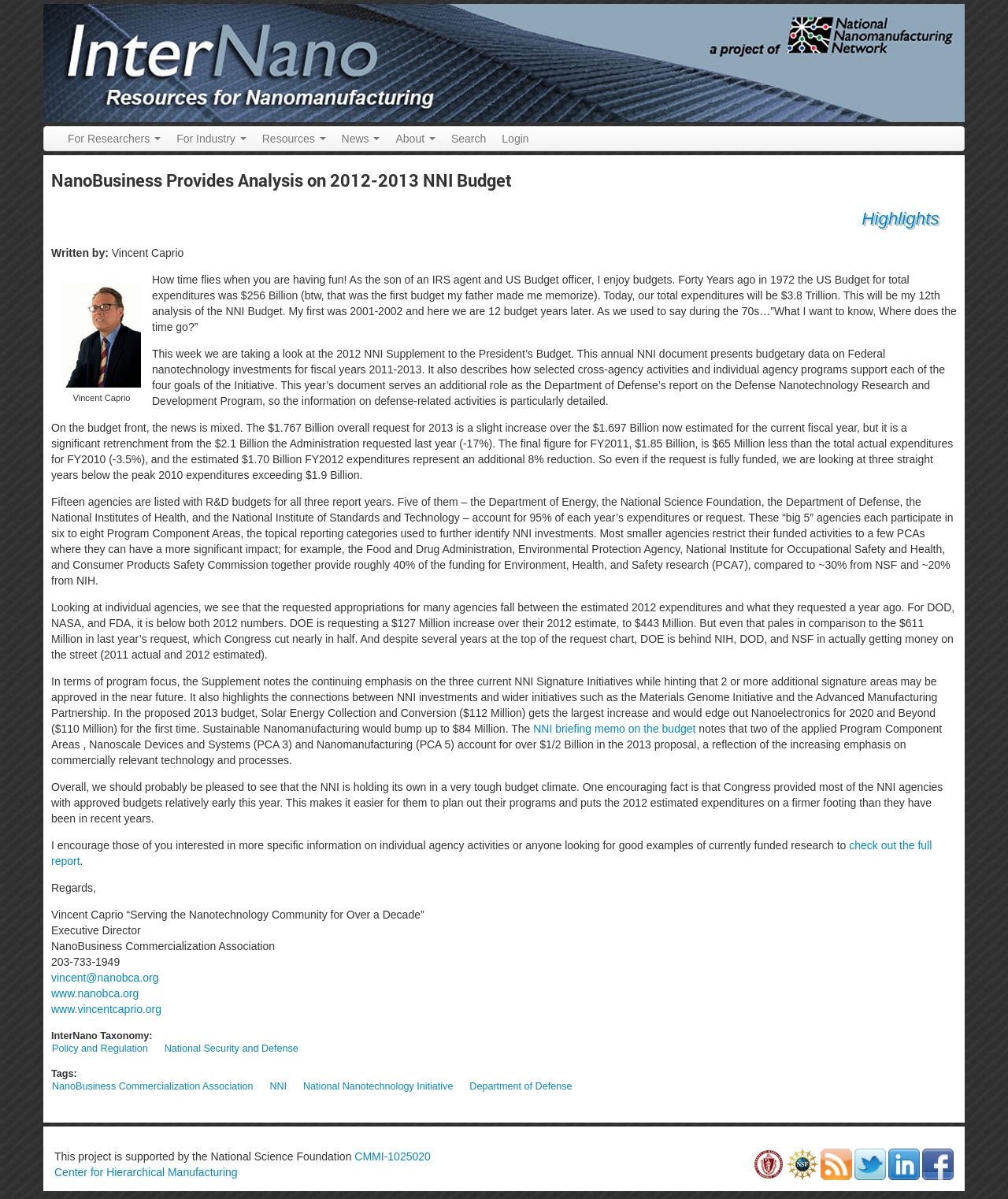Pinpoint the bounding box coordinates of the element to be clicked to execute the instruction: "Go to HOME".

None